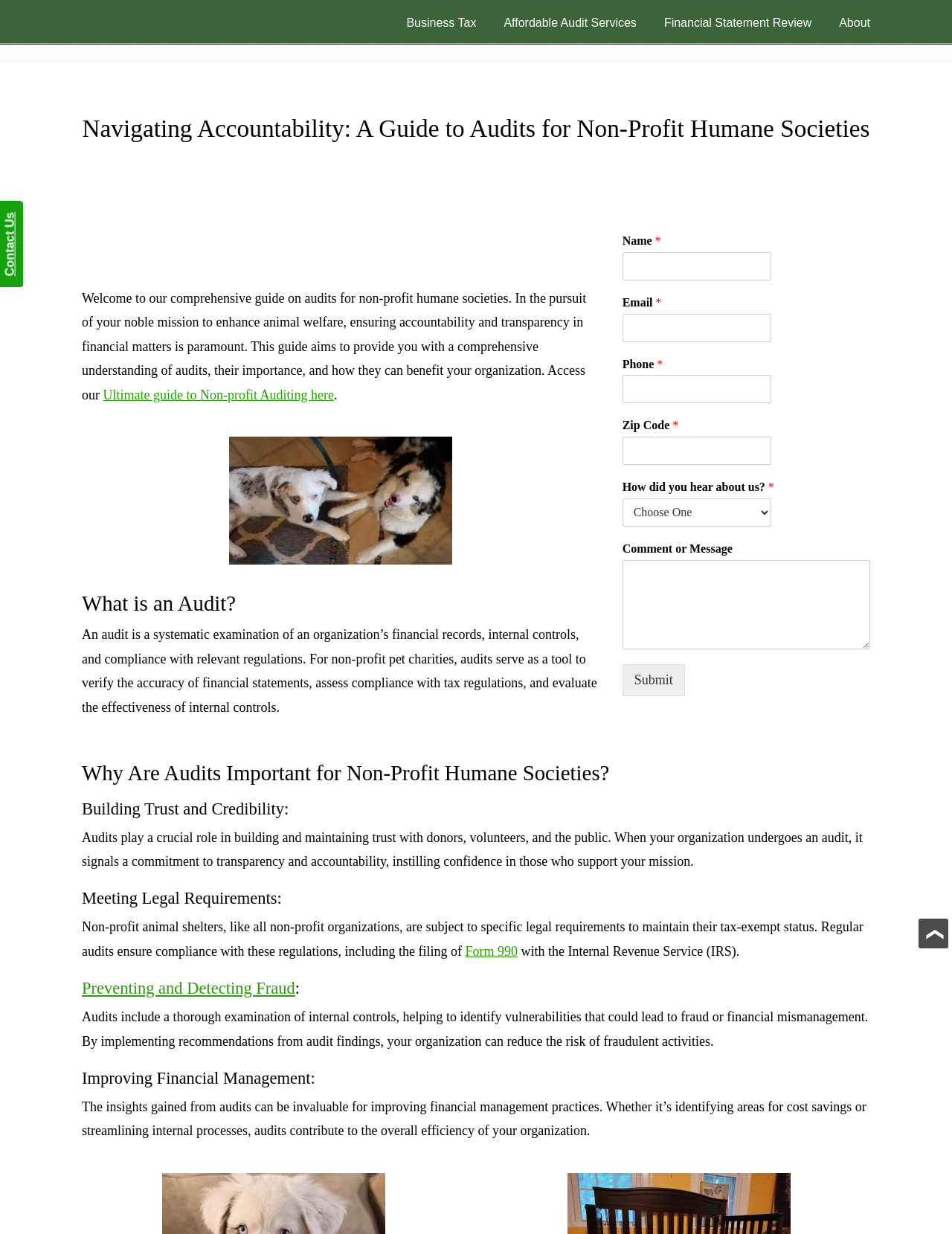What is the purpose of an audit for non-profit humane societies?
Using the image as a reference, give an elaborate response to the question.

According to the webpage, an audit is a systematic examination of an organization's financial records, internal controls, and compliance with relevant regulations. For non-profit pet charities, audits serve as a tool to verify the accuracy of financial statements, assess compliance with tax regulations, and evaluate the effectiveness of internal controls.